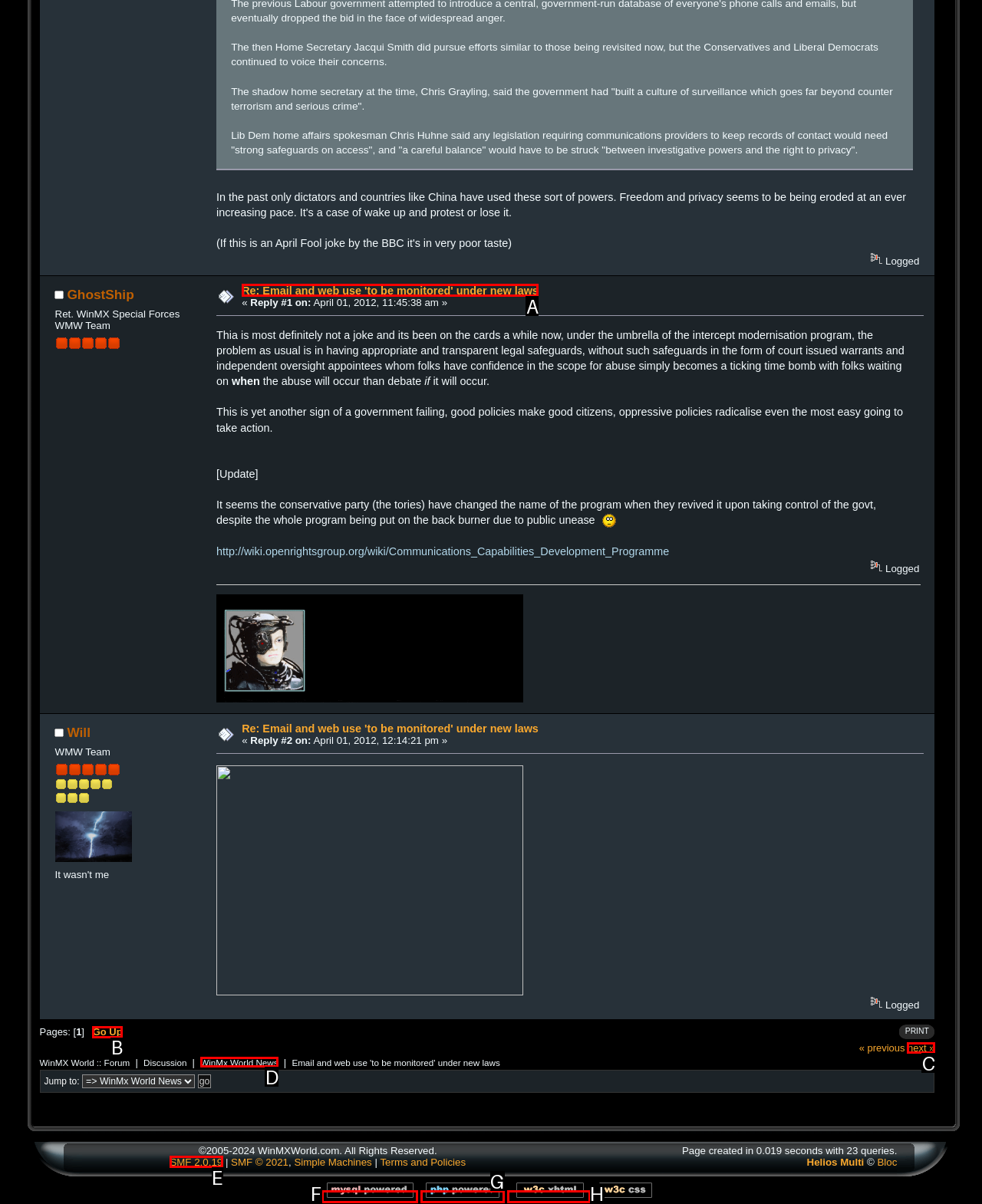Select the appropriate HTML element to click on to finish the task: Go to the next post.
Answer with the letter corresponding to the selected option.

None